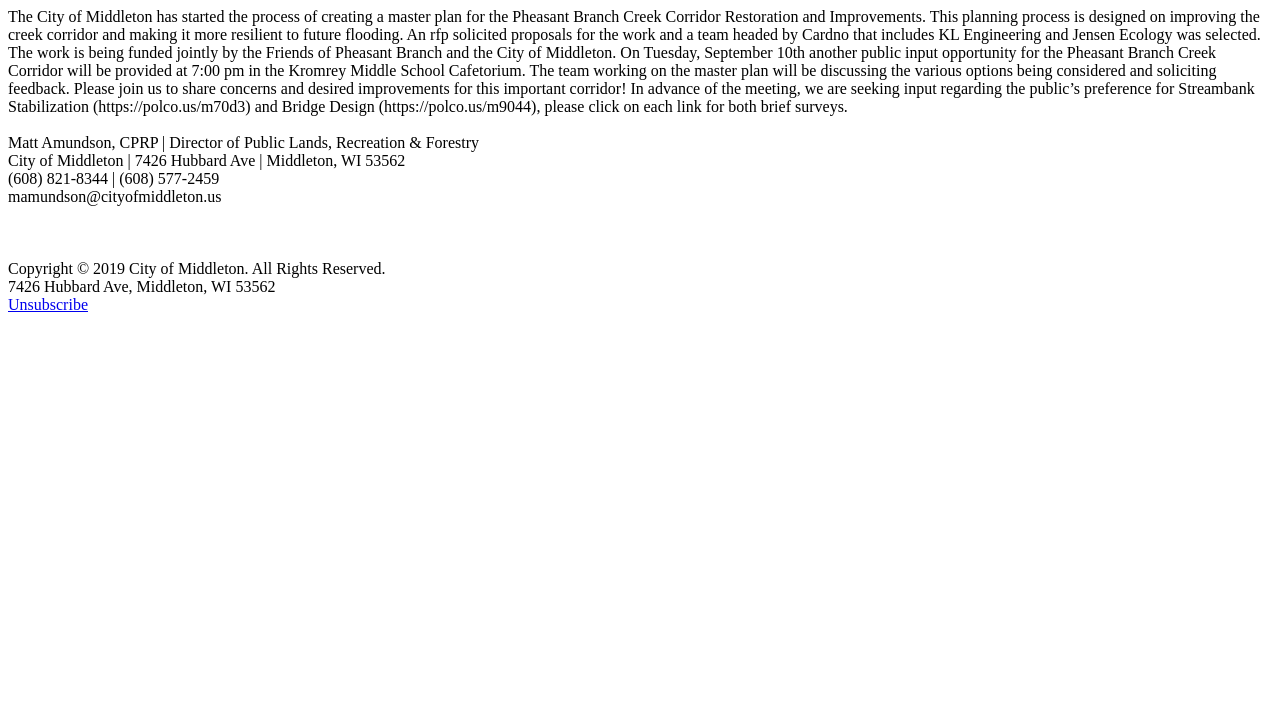Who is the Director of Public Lands, Recreation & Forestry?
Based on the visual, give a brief answer using one word or a short phrase.

Matt Amundson